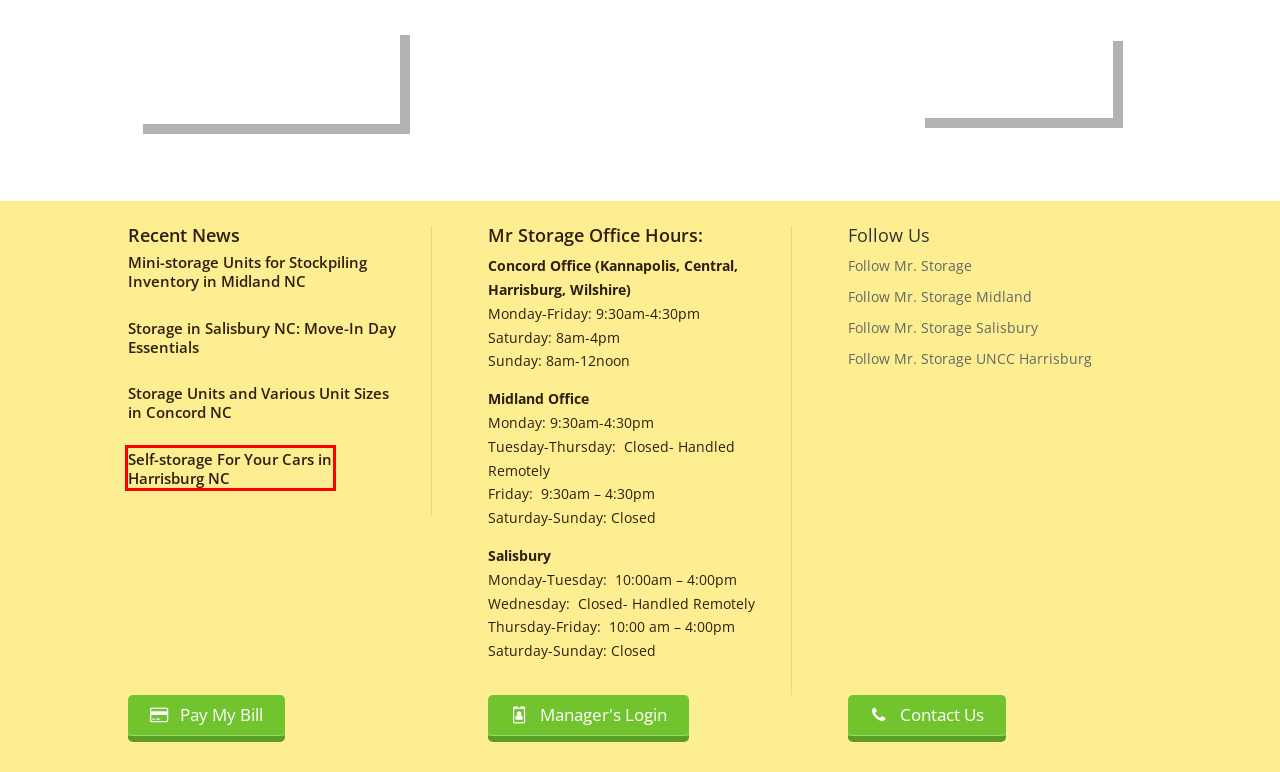You are given a screenshot of a webpage with a red rectangle bounding box. Choose the best webpage description that matches the new webpage after clicking the element in the bounding box. Here are the candidates:
A. Self-storage in Harrisburg NC: Essential Car Storage Tips
B. Mini-storage Units in Midland: Legalities for Pharmacy Stockpiling
C. Pay My Bill with Mr Storage local storage units near me
D. Locations of Mr. Storage - self storage faclities- secure and ground level.
E. Mr. Storage - Local Self Storage Units near me in NC
F. Storage in Salisbury NC: Essential Move-In Day Items
G. Storage Units in Concord NC: Choosing the Right Size Storage
H. News for Mr. Storage self storage units in North Carolina

A